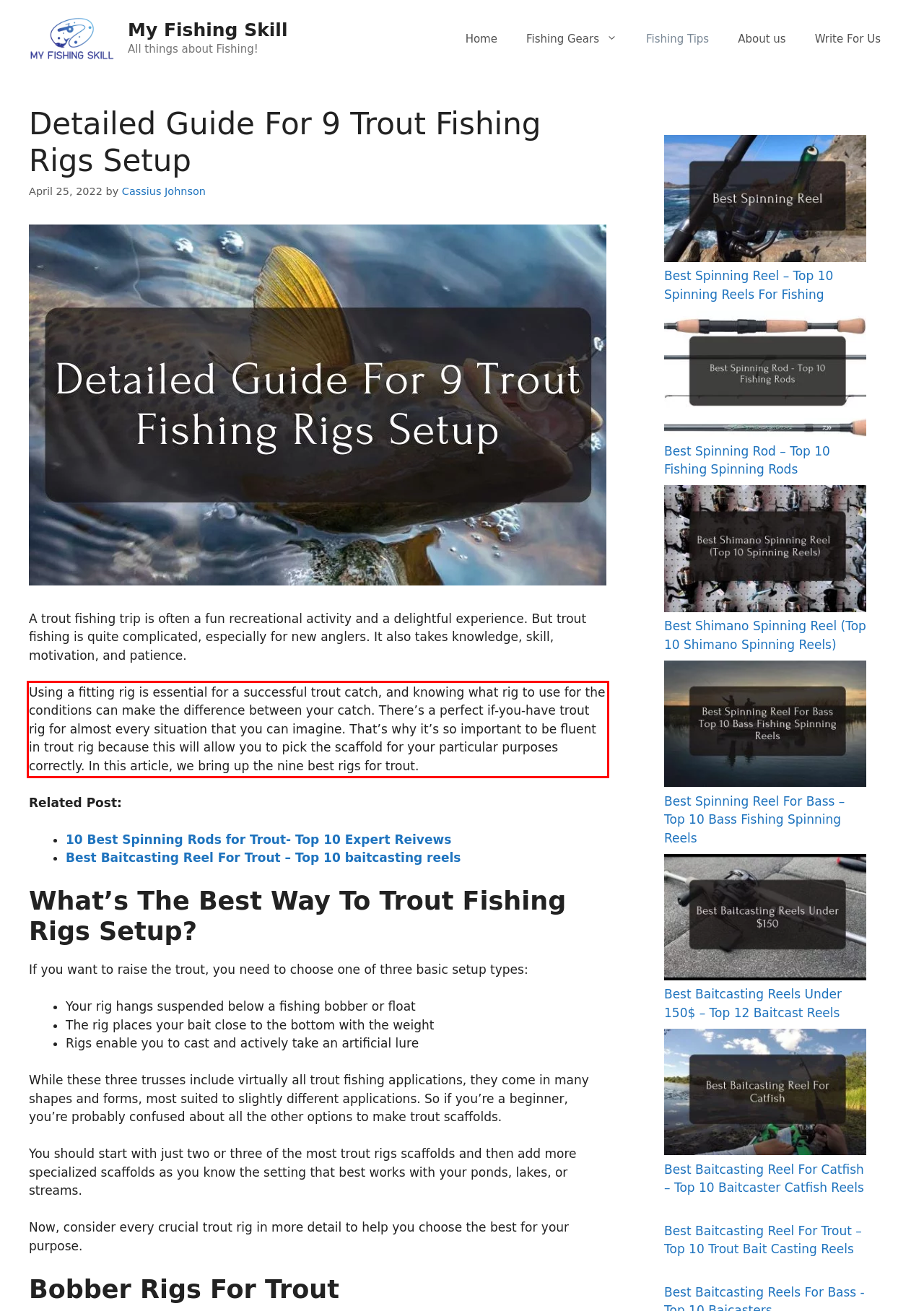Using the provided webpage screenshot, recognize the text content in the area marked by the red bounding box.

Using a fitting rig is essential for a successful trout catch, and knowing what rig to use for the conditions can make the difference between your catch. There’s a perfect if-you-have trout rig for almost every situation that you can imagine. That’s why it’s so important to be fluent in trout rig because this will allow you to pick the scaffold for your particular purposes correctly. In this article, we bring up the nine best rigs for trout.